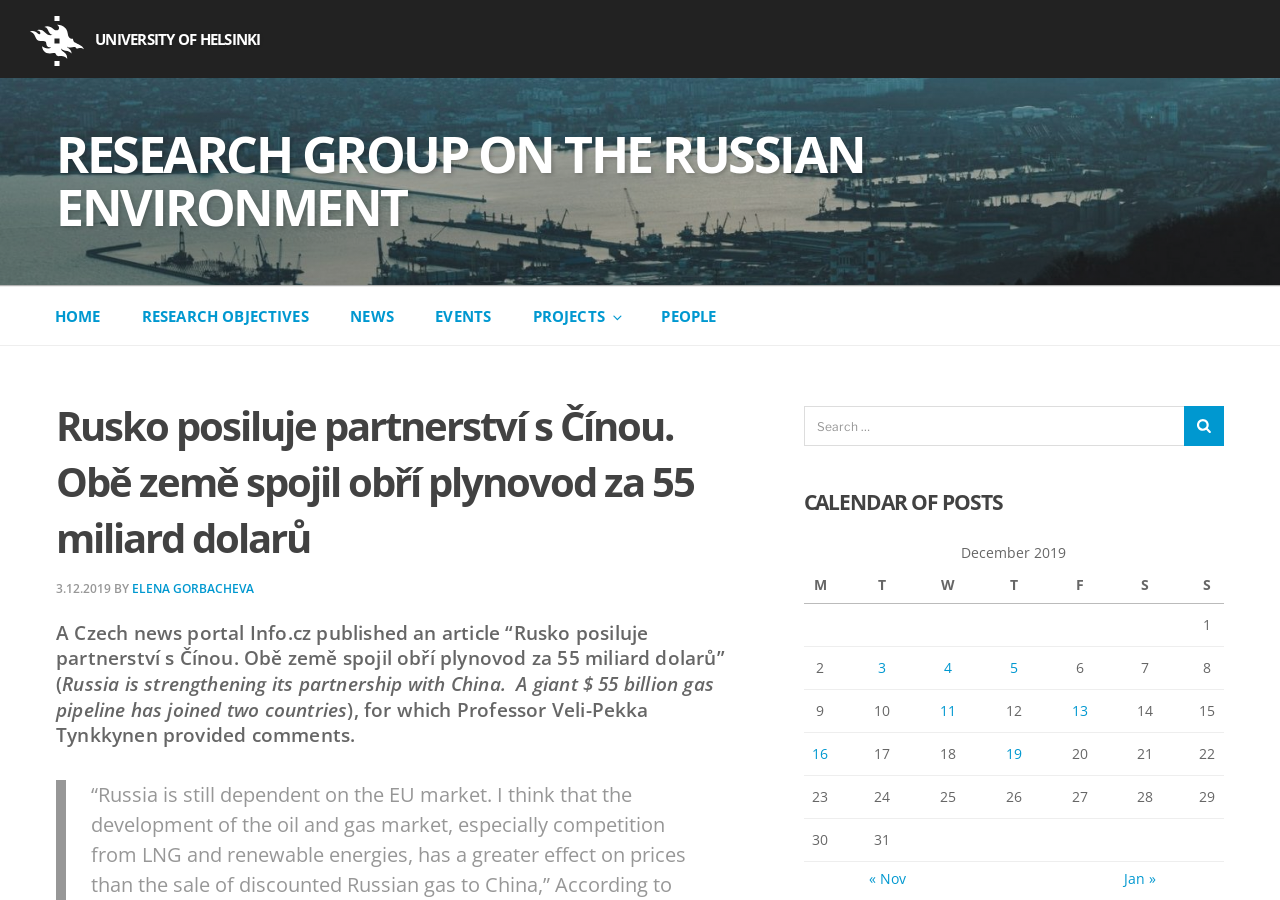Use a single word or phrase to answer the question: What is the date of the article?

3.12.2019